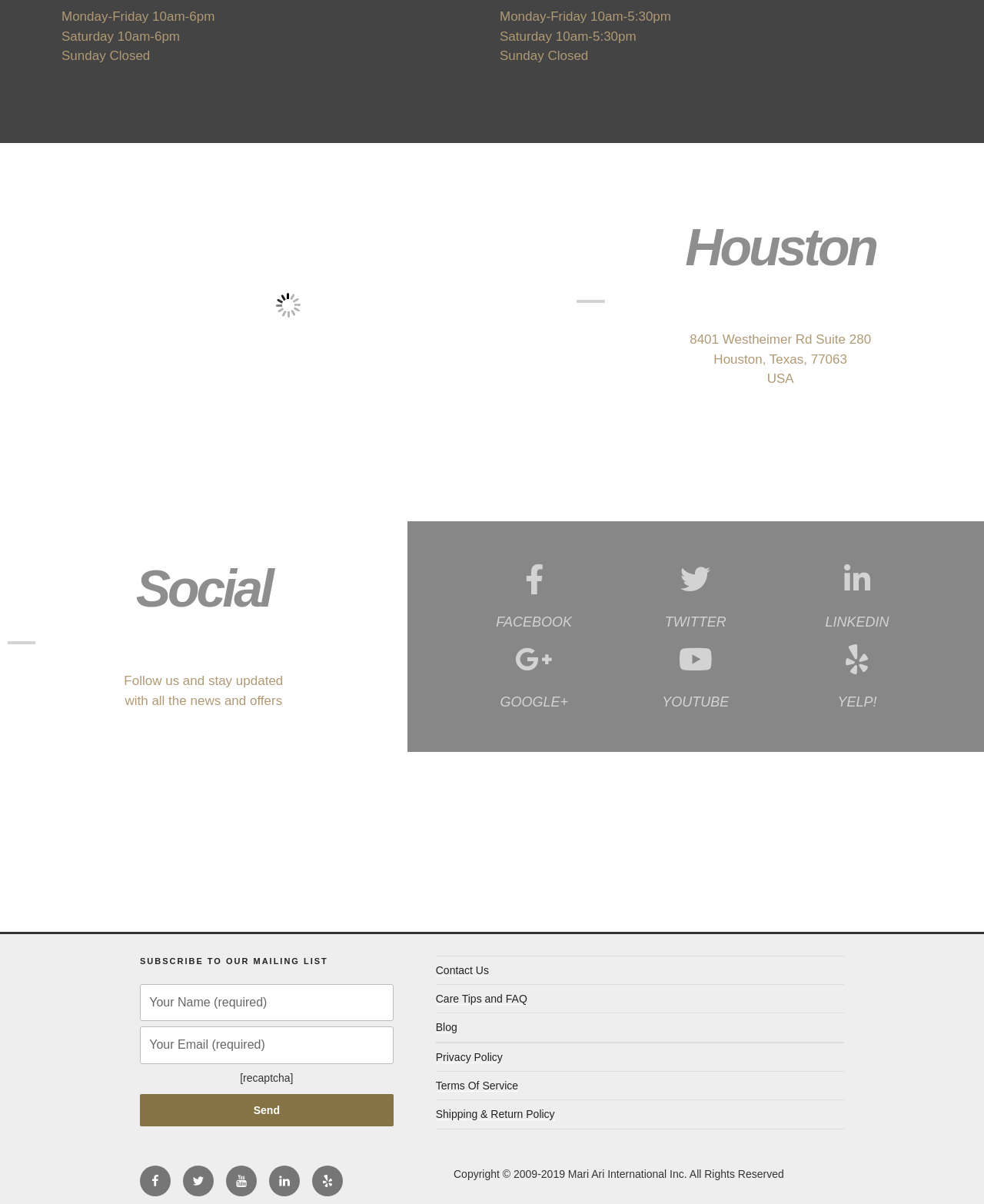Give a one-word or one-phrase response to the question:
What social media platforms can you follow?

Facebook, Twitter, LinkedIn, YouTube, Yelp, Google+